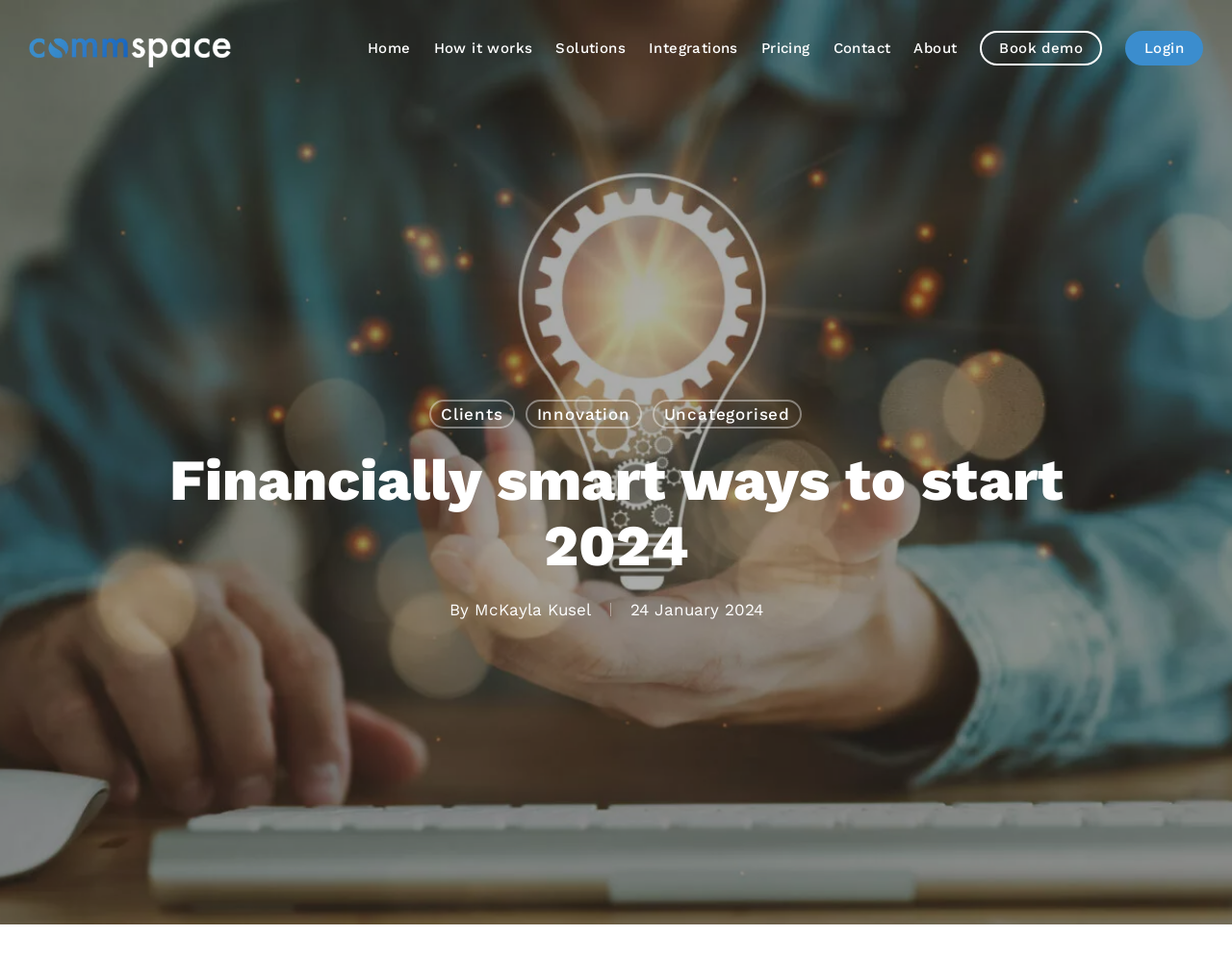Using the description "Uncategorised", locate and provide the bounding box of the UI element.

[0.529, 0.415, 0.651, 0.445]